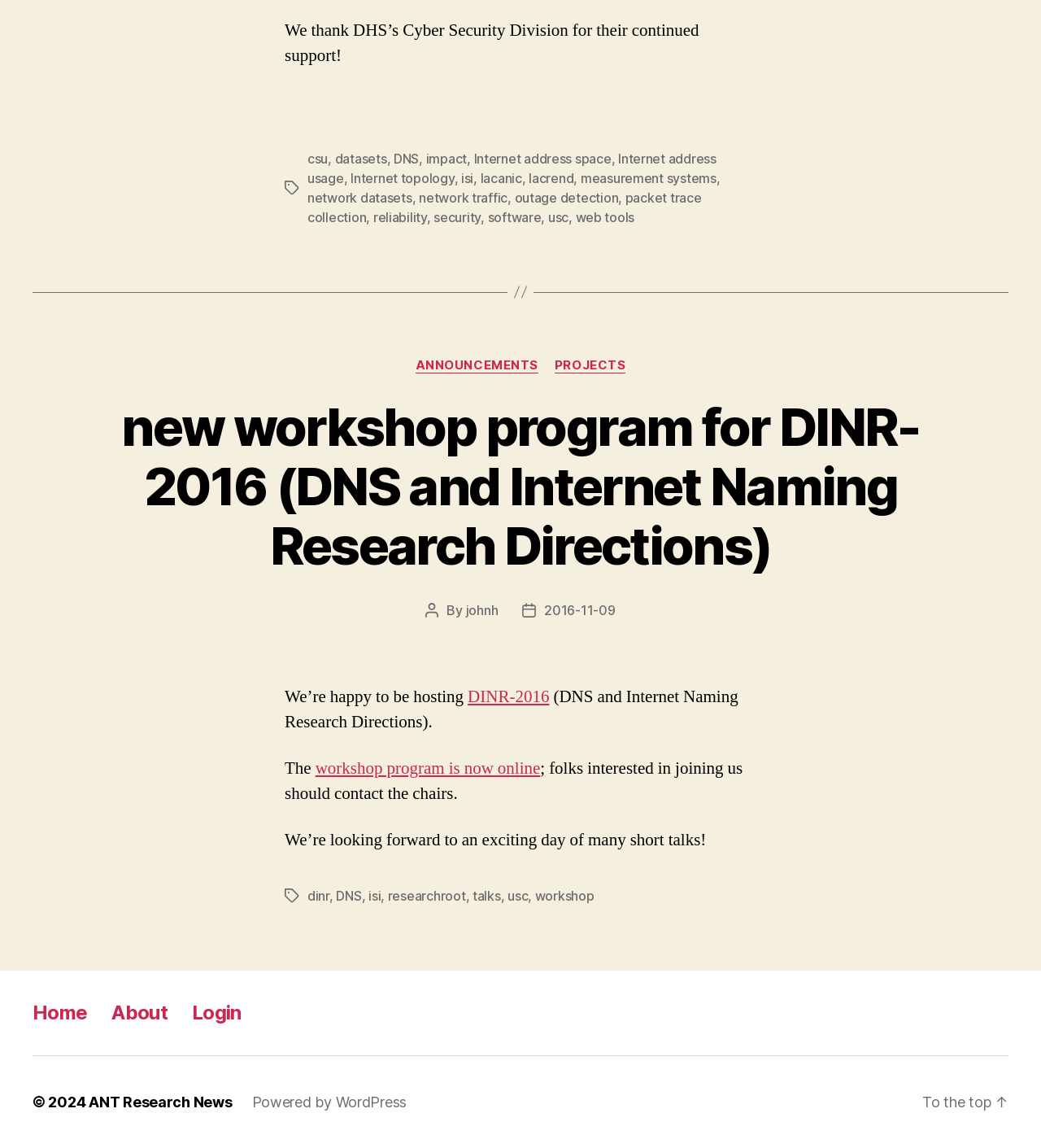Specify the bounding box coordinates of the area to click in order to execute this command: 'go to the top of the page'. The coordinates should consist of four float numbers ranging from 0 to 1, and should be formatted as [left, top, right, bottom].

[0.886, 0.953, 0.969, 0.968]